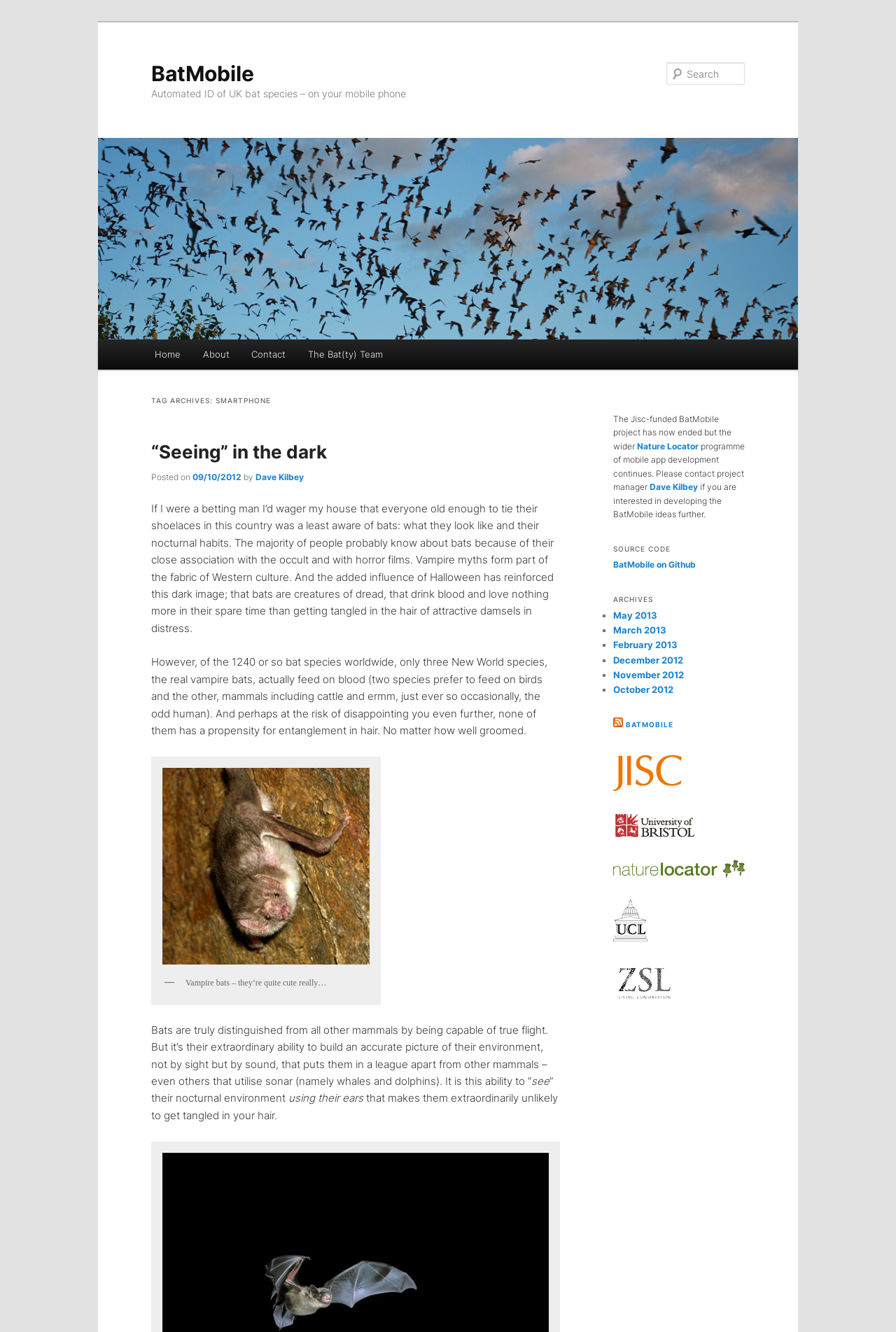Kindly determine the bounding box coordinates of the area that needs to be clicked to fulfill this instruction: "Search for something".

[0.744, 0.047, 0.831, 0.064]